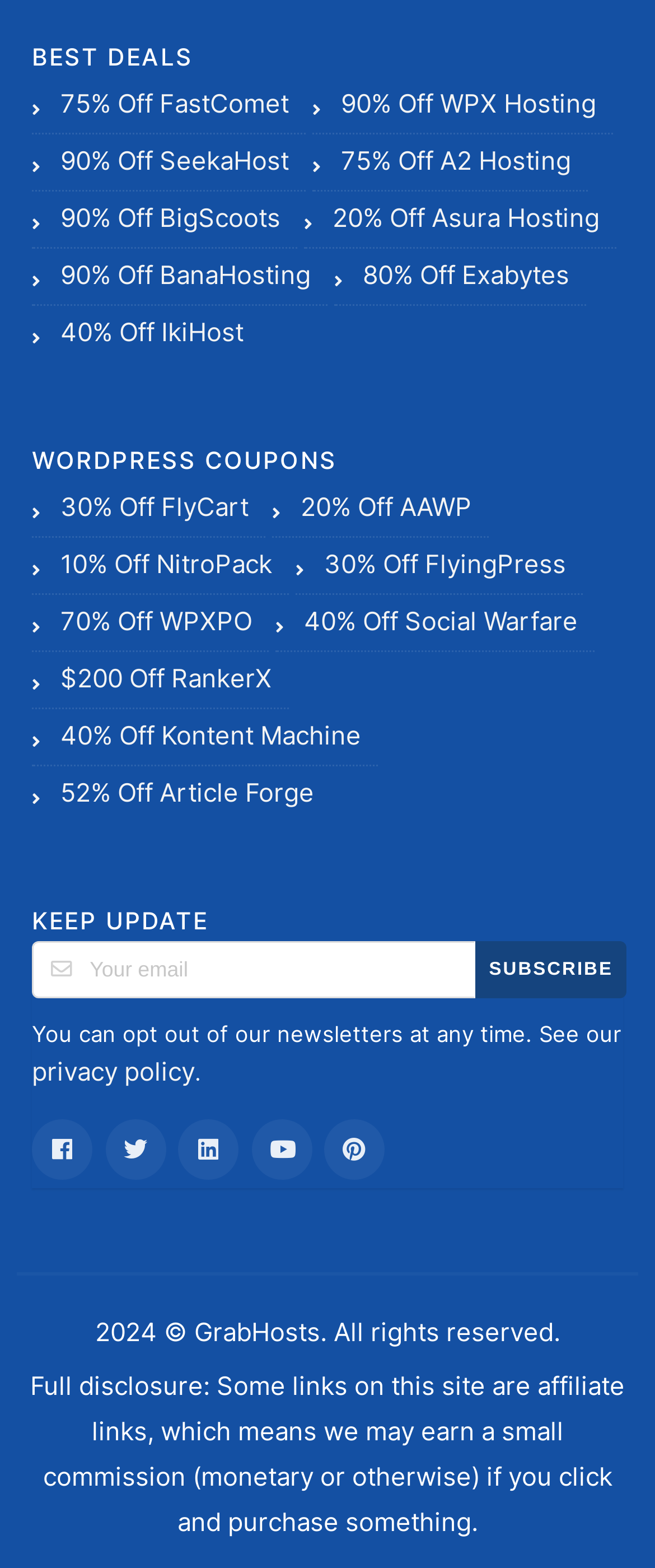What is the purpose of the textbox?
Offer a detailed and full explanation in response to the question.

The textbox has a label 'Your email' and is required, indicating that it is used to input an email address, likely for subscription or newsletter purposes.